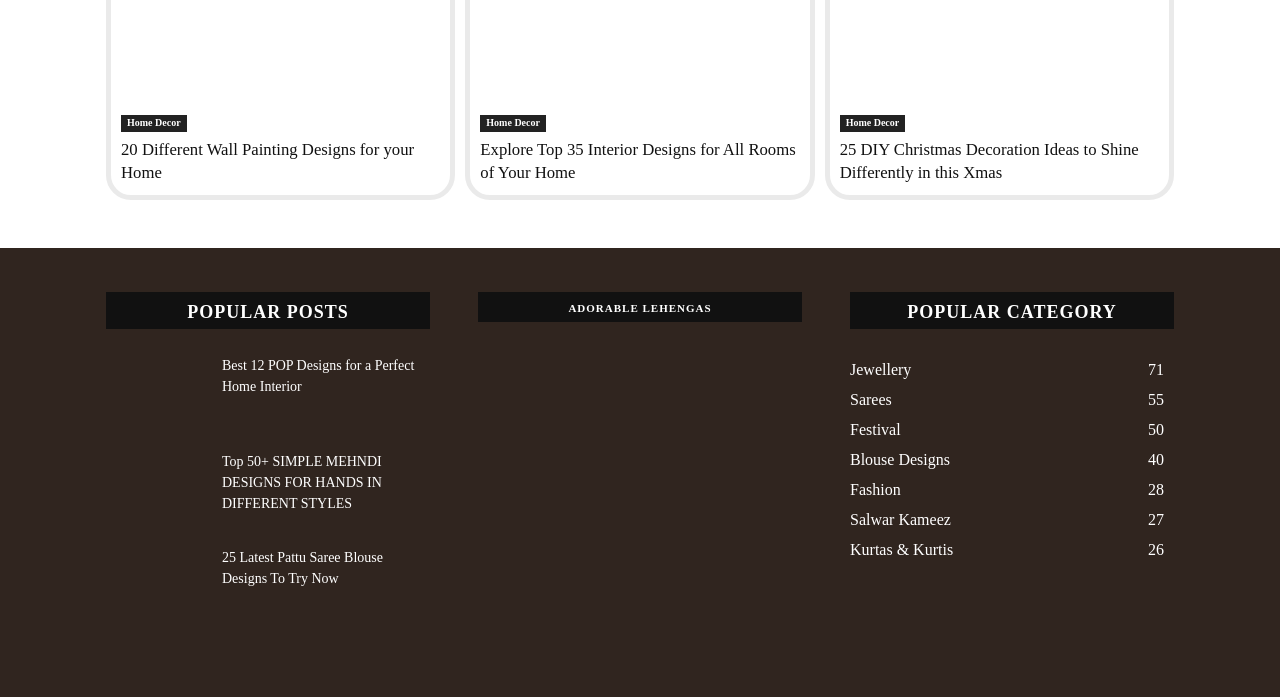What is the theme of the DIY decoration ideas?
With the help of the image, please provide a detailed response to the question.

One of the links on the webpage is titled '25 DIY Christmas Decoration Ideas to Shine Differently in this Xmas', which suggests that the theme of the DIY decoration ideas is Christmas.